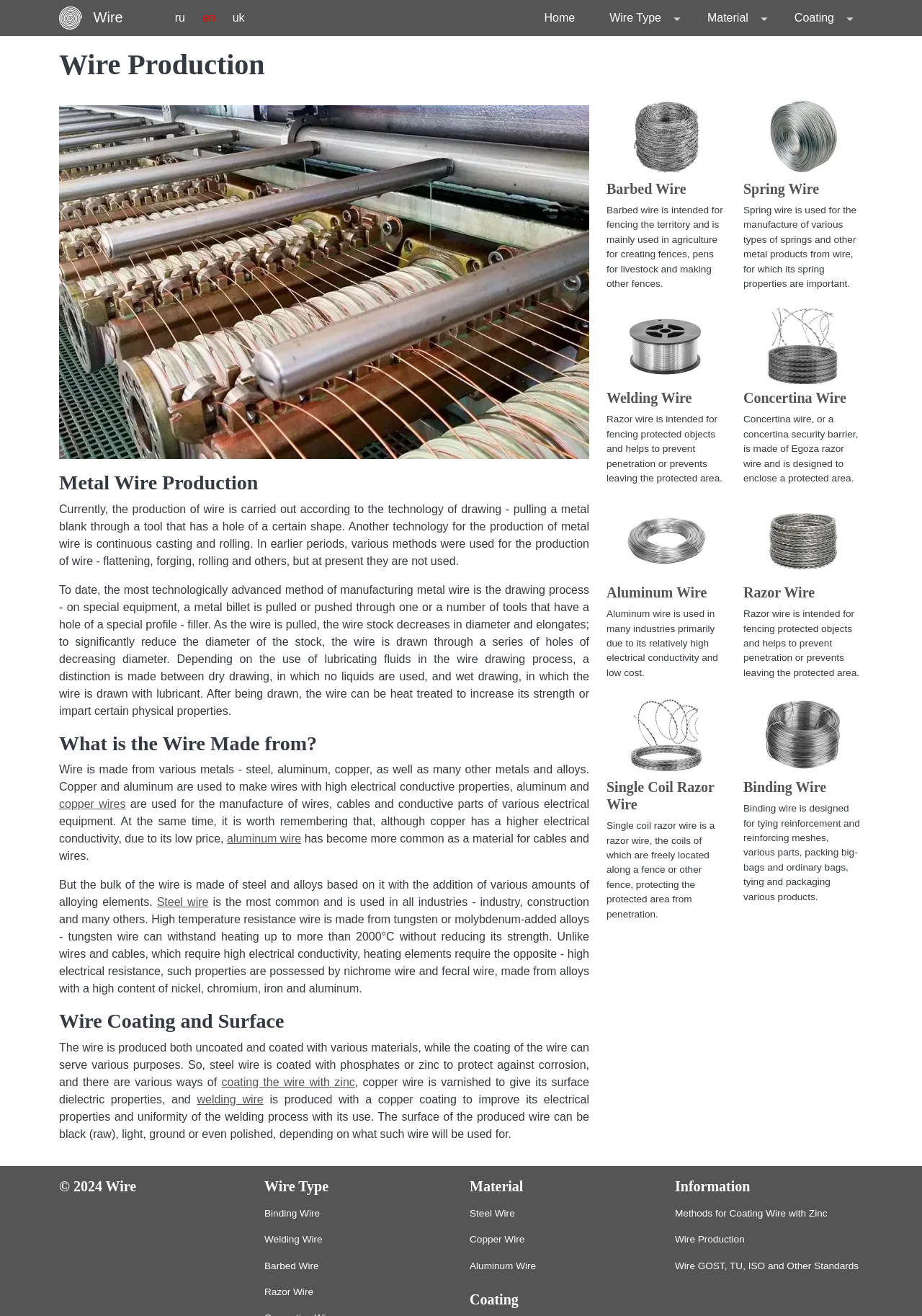What is the purpose of barbed wire?
Please provide a full and detailed response to the question.

As stated on the webpage, barbed wire is intended for fencing the territory and is mainly used in agriculture for creating fences, pens for livestock, and making other fences.